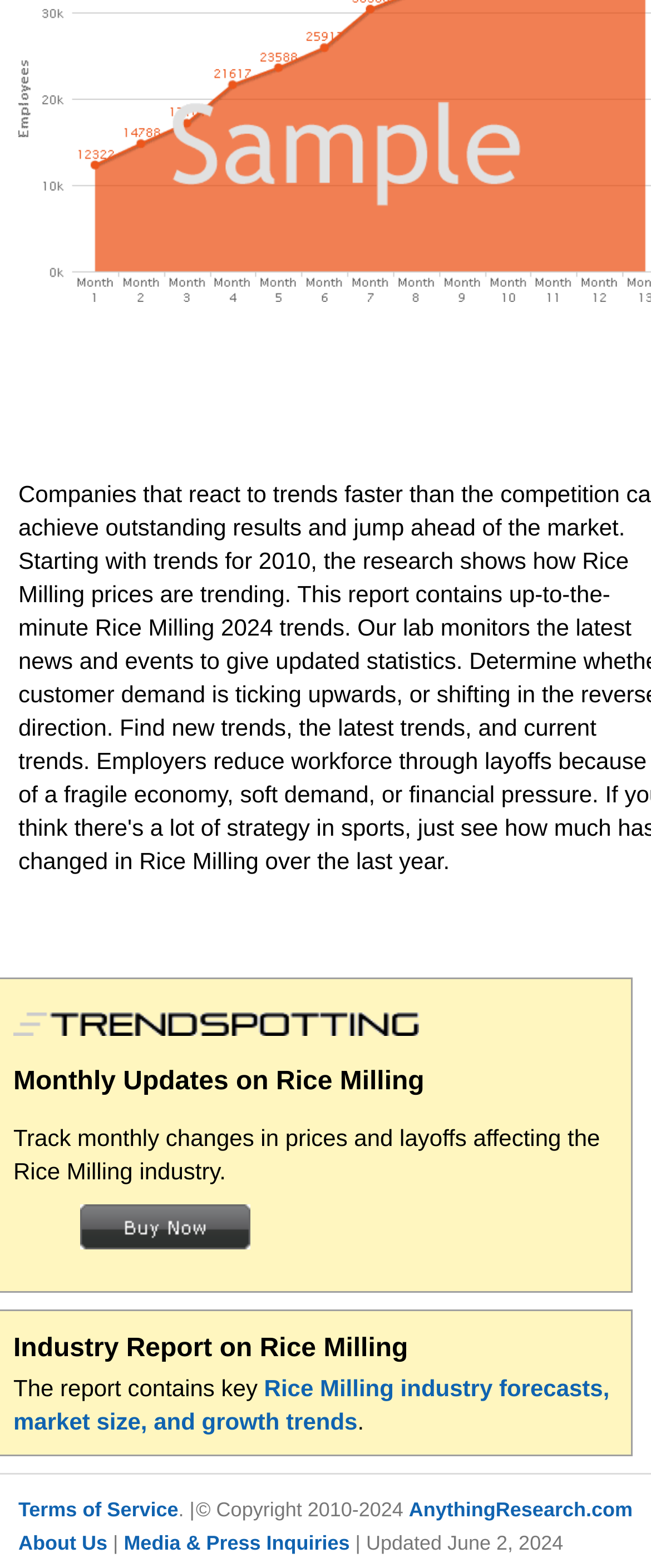Provide a brief response using a word or short phrase to this question:
What is the theme of the website?

market research